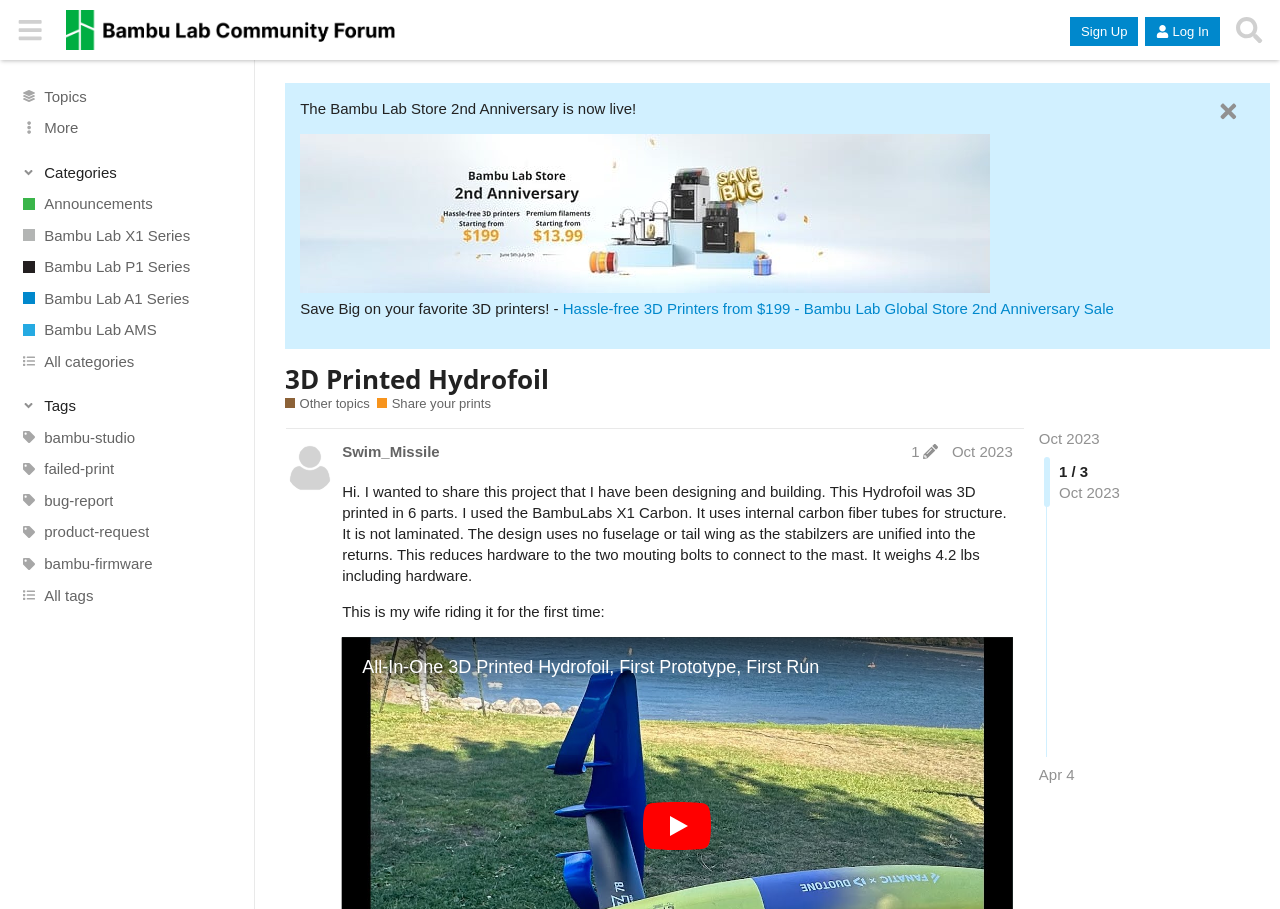Generate the text of the webpage's primary heading.

3D Printed Hydrofoil